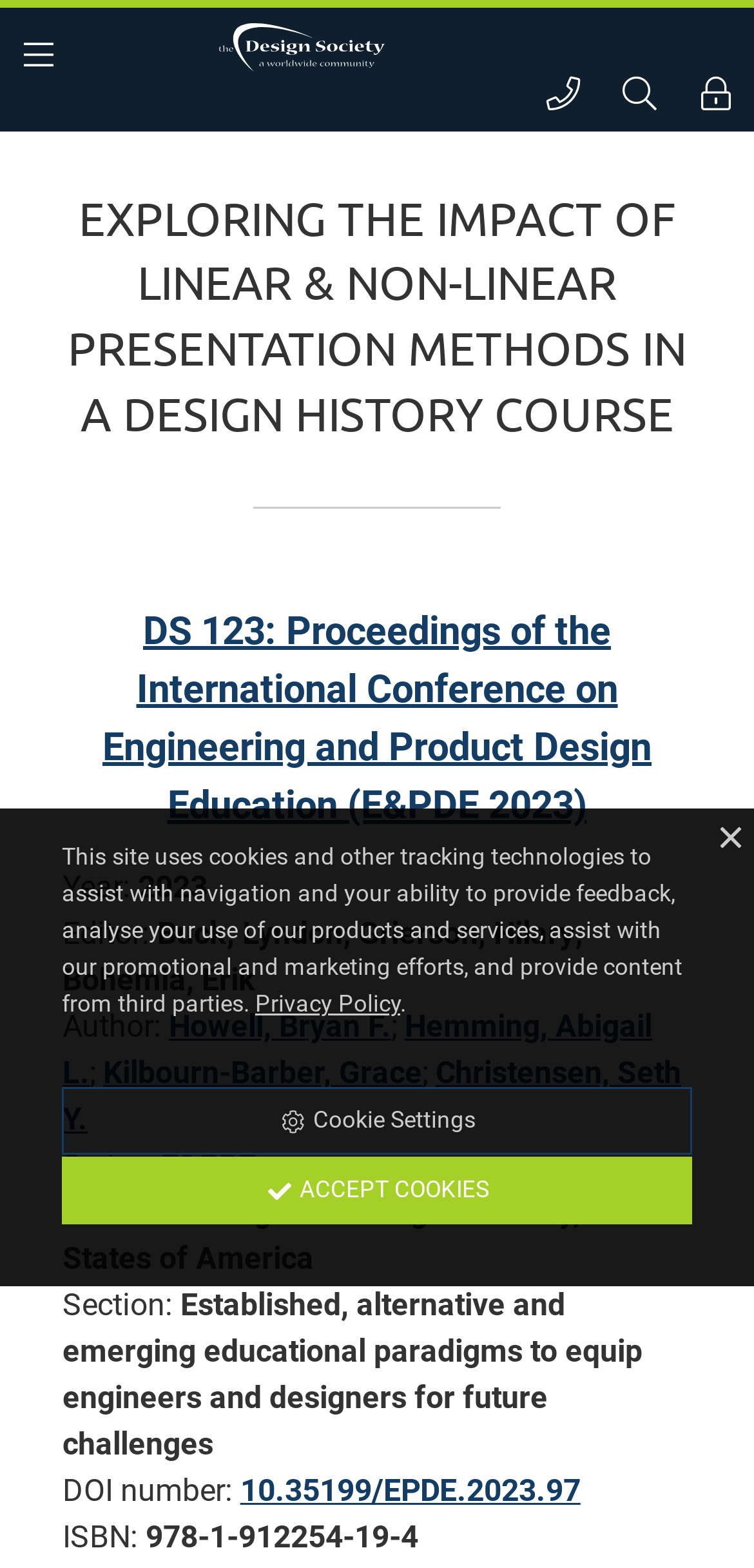Produce an elaborate caption capturing the essence of the webpage.

This webpage appears to be a publication page for a design history course paper. At the top, there is a link to "The Design Society - a worldwide community" accompanied by an image with the same description. Below this, there is a heading that reads "EXPLORING THE IMPACT OF LINEAR & NON-LINEAR PRESENTATION METHODS IN A DESIGN HISTORY COURSE".

On the left side, there are three icons, which are links to unknown destinations. On the right side, there is a link to "DS 123: Proceedings of the International Conference on Engineering and Product Design Education (E&PDE 2023)".

The main content of the page is divided into sections, each with a label and corresponding information. The sections include "Year:", "Editor:", "Author:", "Series:", "Institution:", "Section:", "DOI number:", and "ISBN:". The "Author:" section lists four authors: Howell, Bryan F.; Hemming, Abigail L.; Kilbourn-Barber, Grace; and Christensen, Seth Y.

At the bottom of the page, there is a notice about the site's use of cookies and tracking technologies, with links to the "Privacy Policy" and "Cookie Settings". There is also an "ACCEPT COOKIES" button. On the bottom right, there is a small icon, which is a link to an unknown destination.